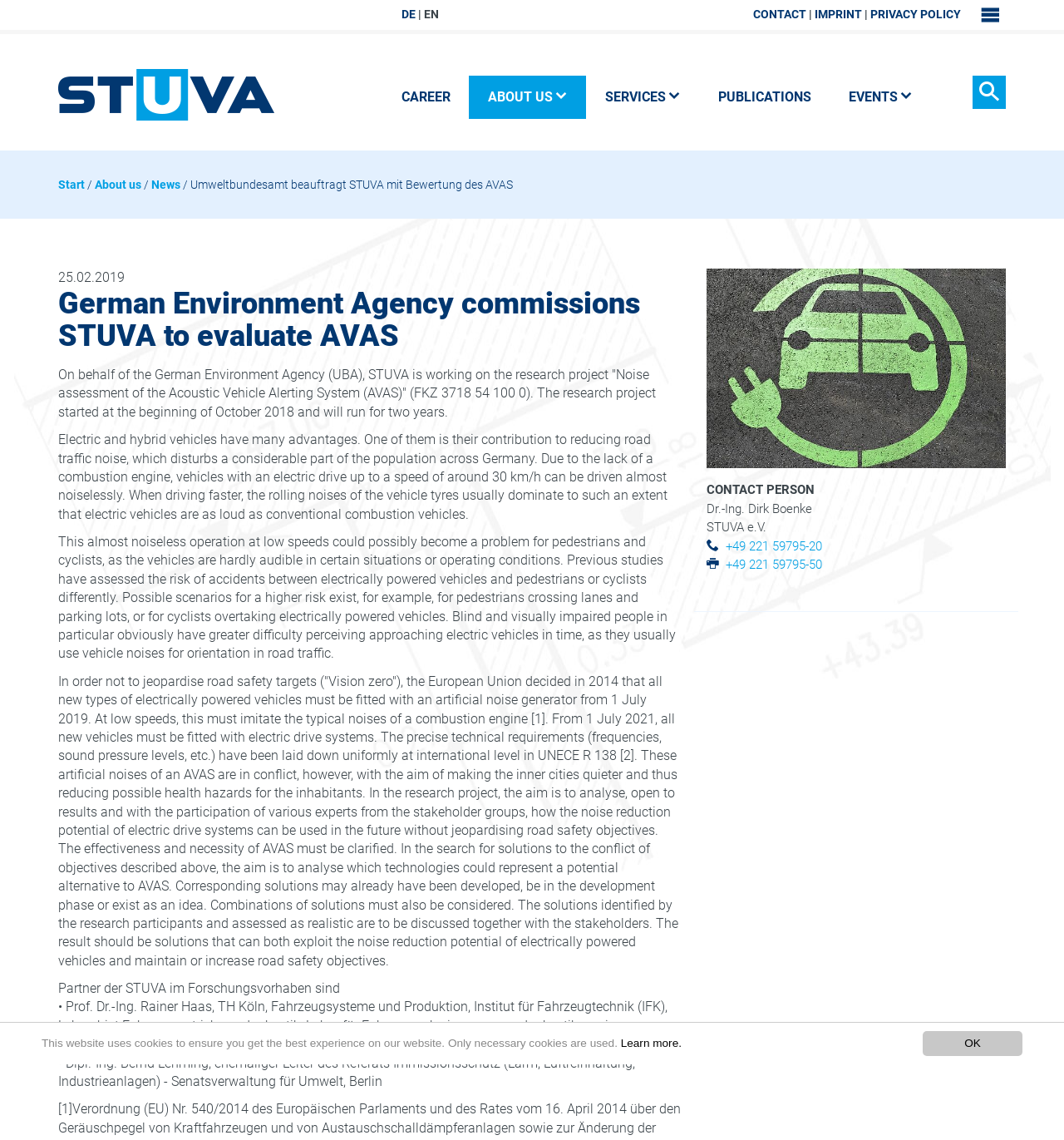Determine the bounding box coordinates for the element that should be clicked to follow this instruction: "Contact STUVA". The coordinates should be given as four float numbers between 0 and 1, in the format [left, top, right, bottom].

[0.708, 0.007, 0.758, 0.018]